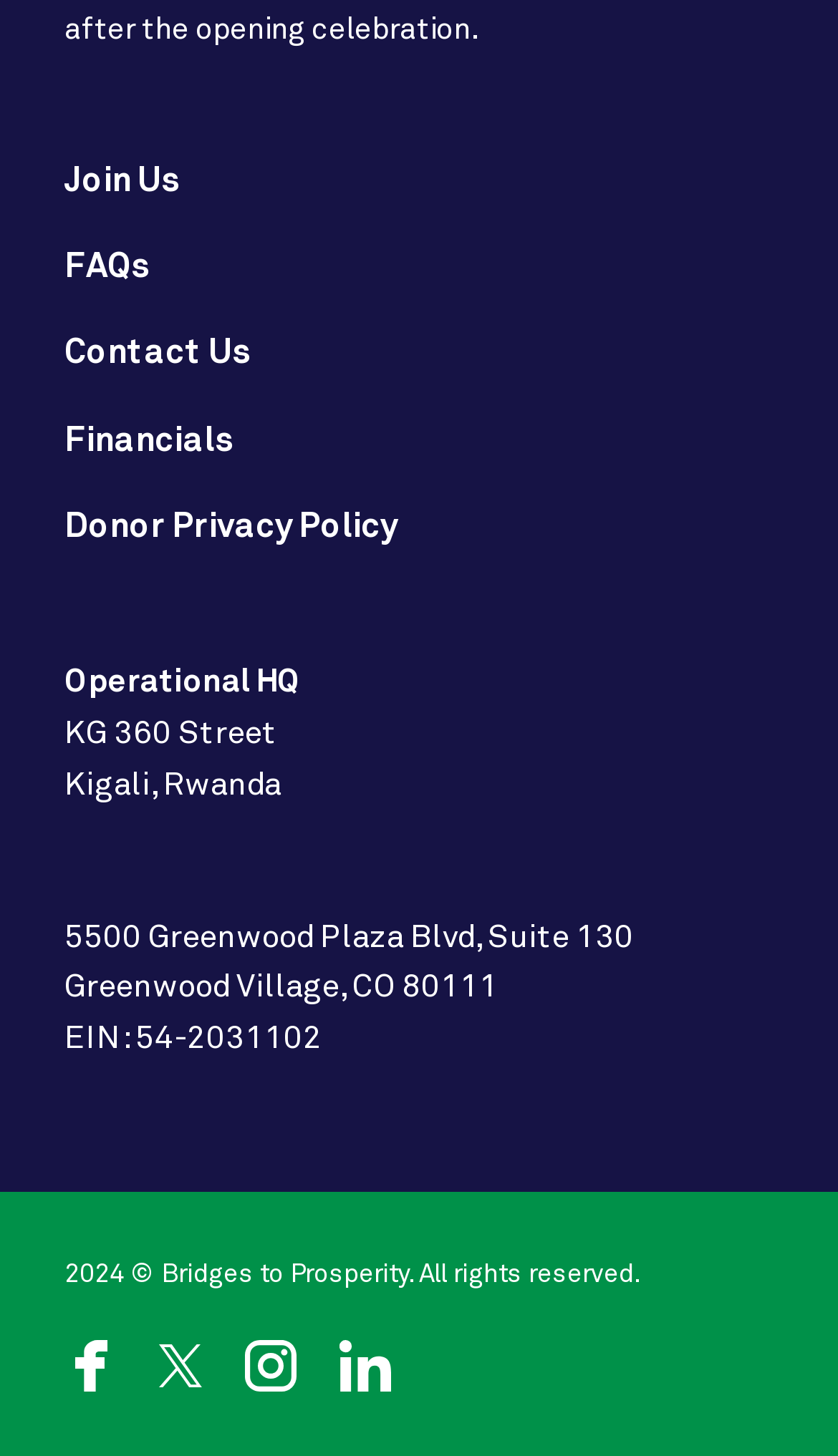Provide the bounding box coordinates for the UI element that is described by this text: "FAQs". The coordinates should be in the form of four float numbers between 0 and 1: [left, top, right, bottom].

[0.077, 0.173, 0.179, 0.196]